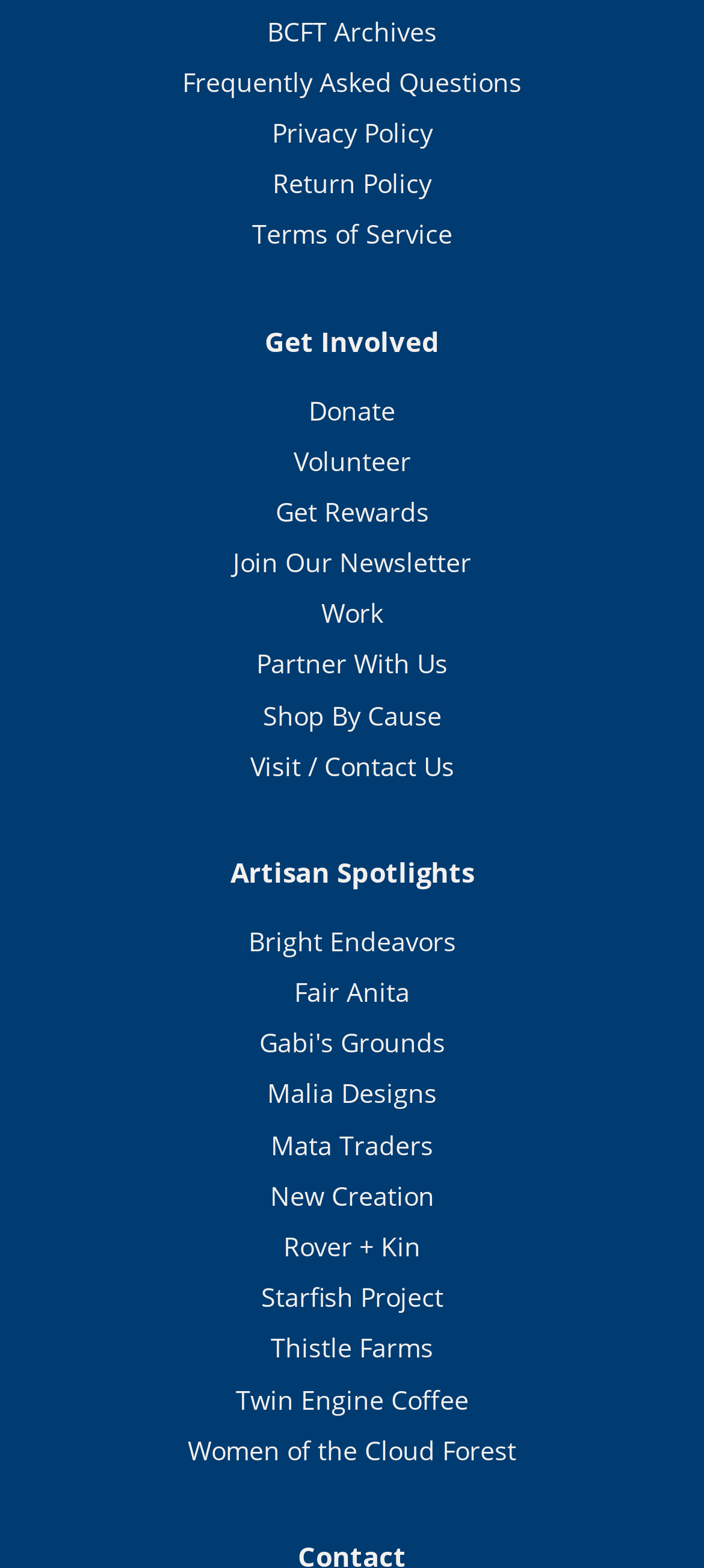Determine the bounding box coordinates of the section to be clicked to follow the instruction: "Input your email". The coordinates should be given as four float numbers between 0 and 1, formatted as [left, top, right, bottom].

None